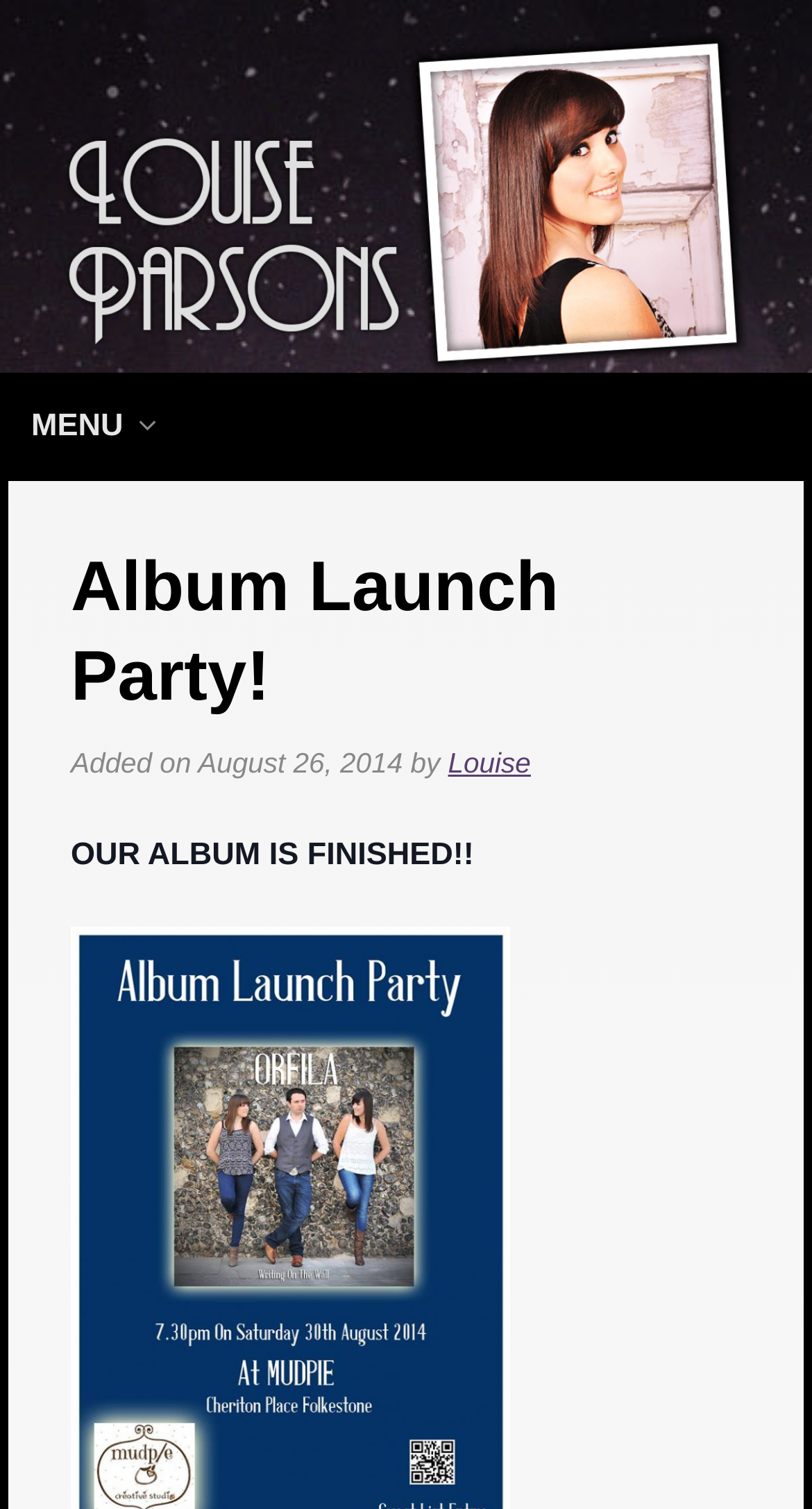Extract the main heading text from the webpage.

Album Launch Party!